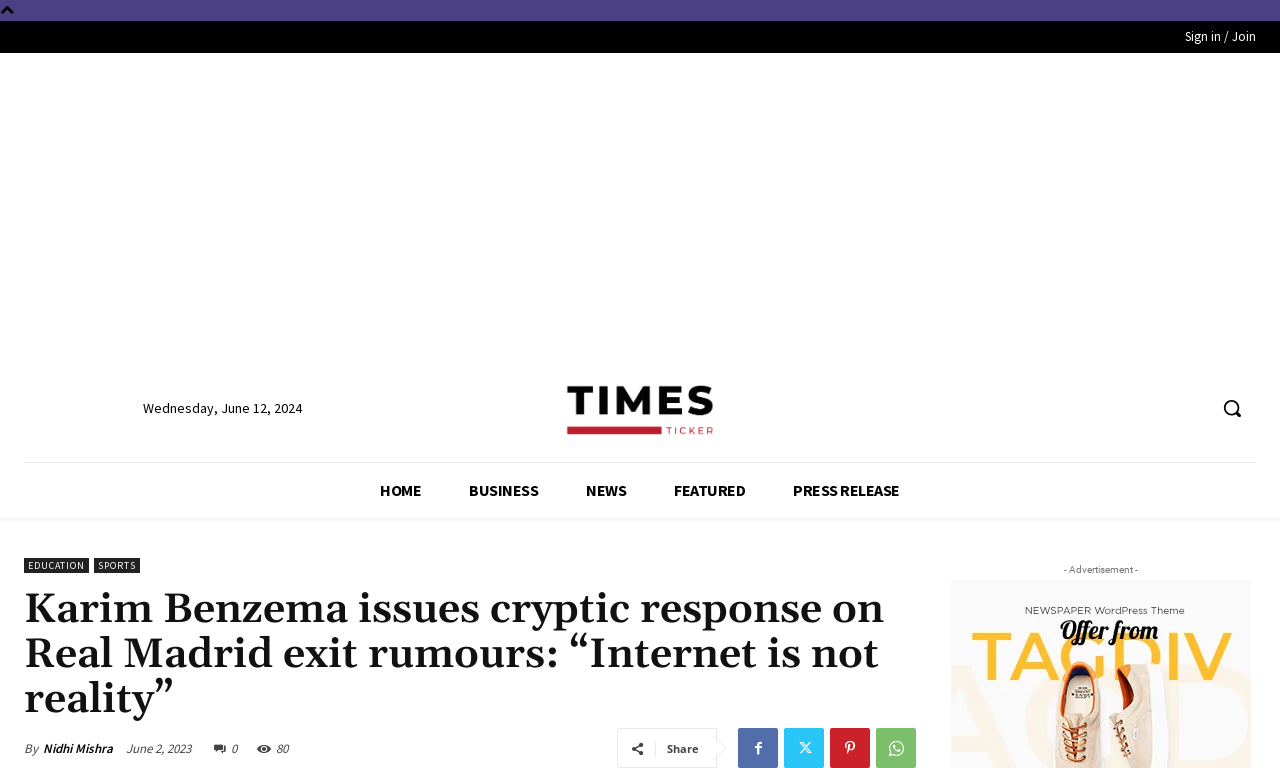Could you determine the bounding box coordinates of the clickable element to complete the instruction: "Sign in or join the website"? Provide the coordinates as four float numbers between 0 and 1, i.e., [left, top, right, bottom].

[0.926, 0.034, 0.981, 0.062]